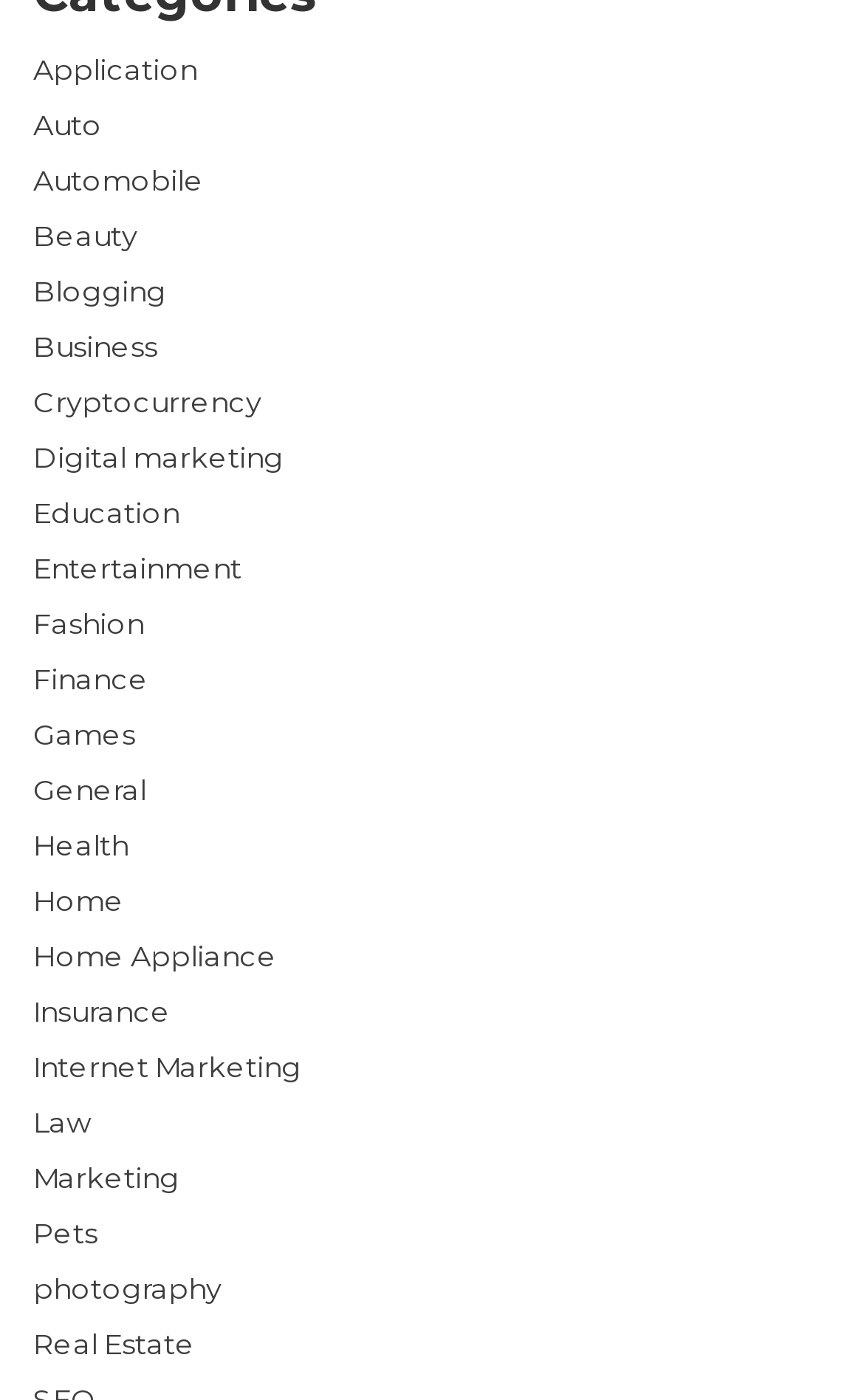Identify the bounding box coordinates of the region that should be clicked to execute the following instruction: "Click on Joshua Davis's review".

None